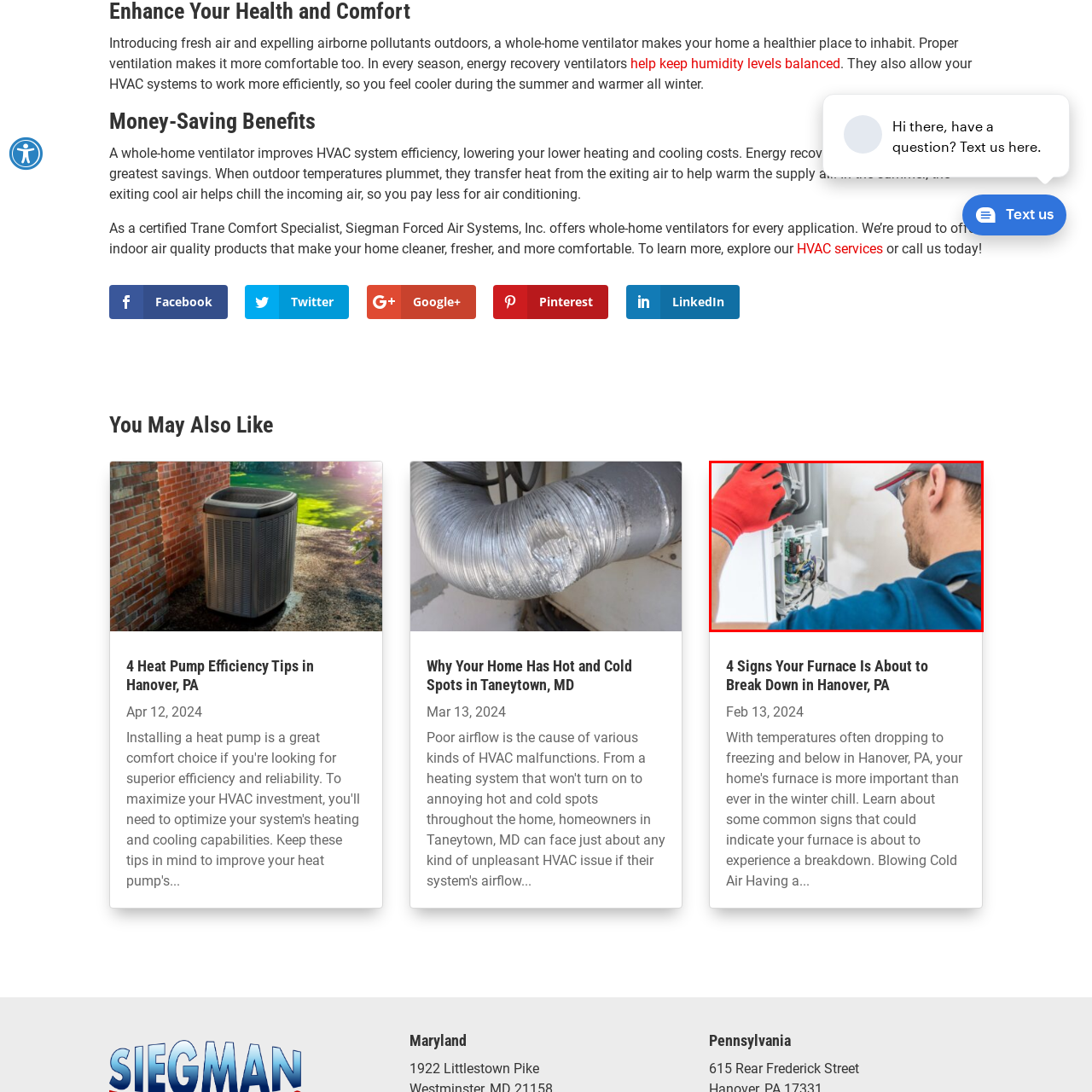Describe extensively the image that is situated inside the red border.

The image depicts a technician wearing a blue shirt and red gloves, focused on repairing or servicing a heating system. The technician is seen from a side angle, with a close-up view of his hands as he works with components inside the unit. The background is minimalistic, emphasizing the technician's task. This image is likely associated with topics related to HVAC services, specifically addressing maintenance or troubleshooting heating systems. The context suggests it may be part of an article or informational content discussing home heating efficiency and maintenance tips, aligning with the overall theme of educating homeowners on the importance of proper HVAC care and the signs of potential issues with their systems.